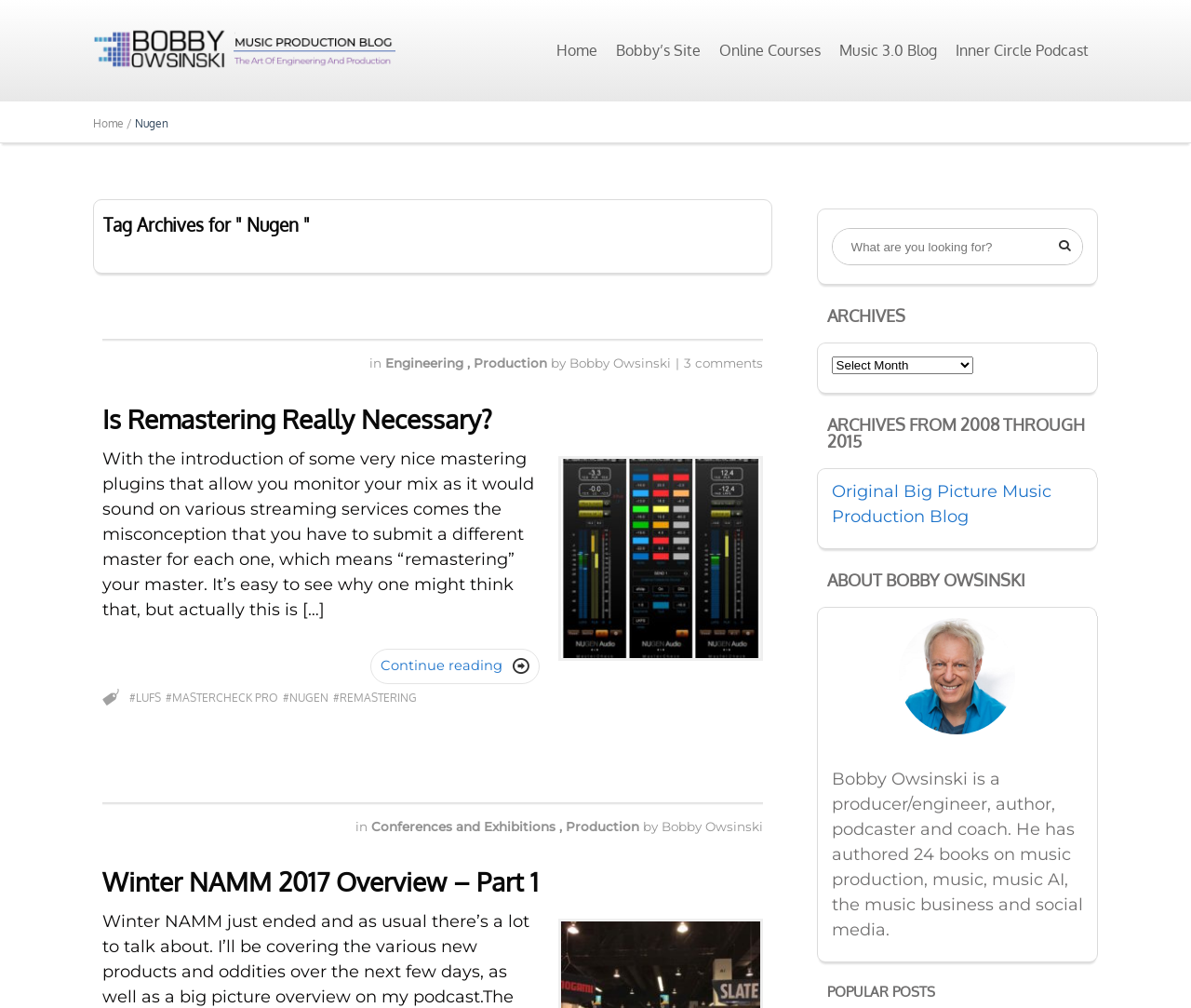Offer a detailed account of what is visible on the webpage.

The webpage is a blog archive page for Bobby Owsinski's Music Production Blog, specifically showcasing articles related to Nugen. At the top, there is a header section with a logo image and a navigation menu with links to "Home", "Bobby's Site", "Online Courses", "Music 3.0 Blog", and "Inner Circle Podcast". Below the header, there is a breadcrumb trail indicating the current page is a subcategory of "Home".

The main content area is divided into two sections. The left section contains a list of article summaries, each with a heading, a brief text snippet, and links to read more. The first article is titled "Is Remastering Really Necessary?" and discusses the misconception of remastering for different streaming services. The second article is titled "Winter NAMM 2017 Overview – Part 1".

The right section contains a search bar with a placeholder text "What are you looking for?" and a search button. Below the search bar, there is a section titled "ARCHIVES" with a dropdown menu and a list of links to archives from 2008 to 2015. Further down, there is a section titled "ABOUT BOBBY OWSINSKI" with a brief bio of the author, and finally, a section titled "POPULAR POSTS".

Throughout the page, there are various links to categories, tags, and other related articles, as well as images and icons accompanying the text. The overall layout is organized, with clear headings and concise text, making it easy to navigate and find relevant information.